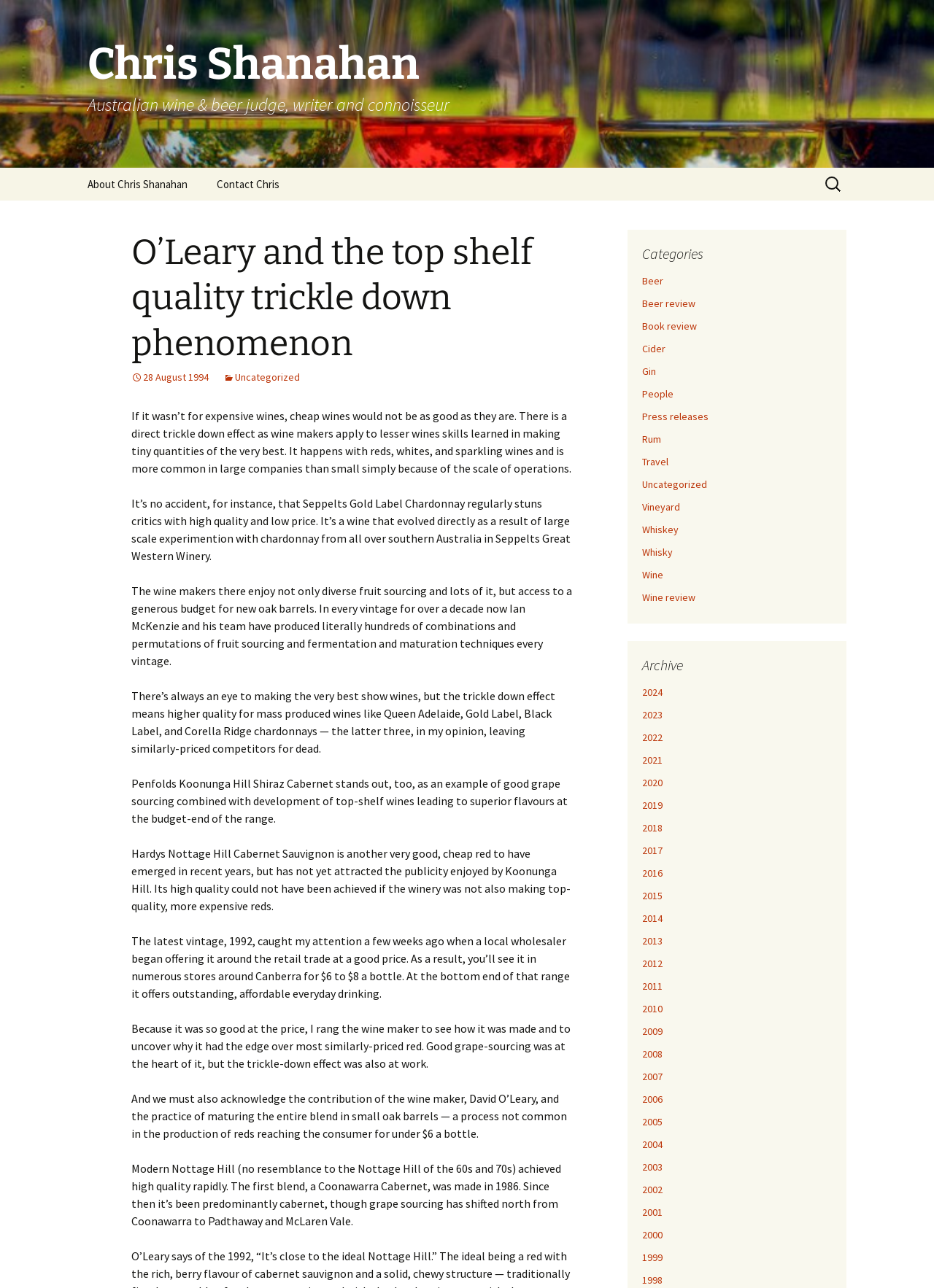Using the information in the image, give a comprehensive answer to the question: 
What is the author's profession?

Based on the webpage, the author's profession can be inferred from the heading 'Chris Shanahan Australian wine & beer judge, writer and connoisseur'. This suggests that the author is a wine and beer judge, writer, and connoisseur.